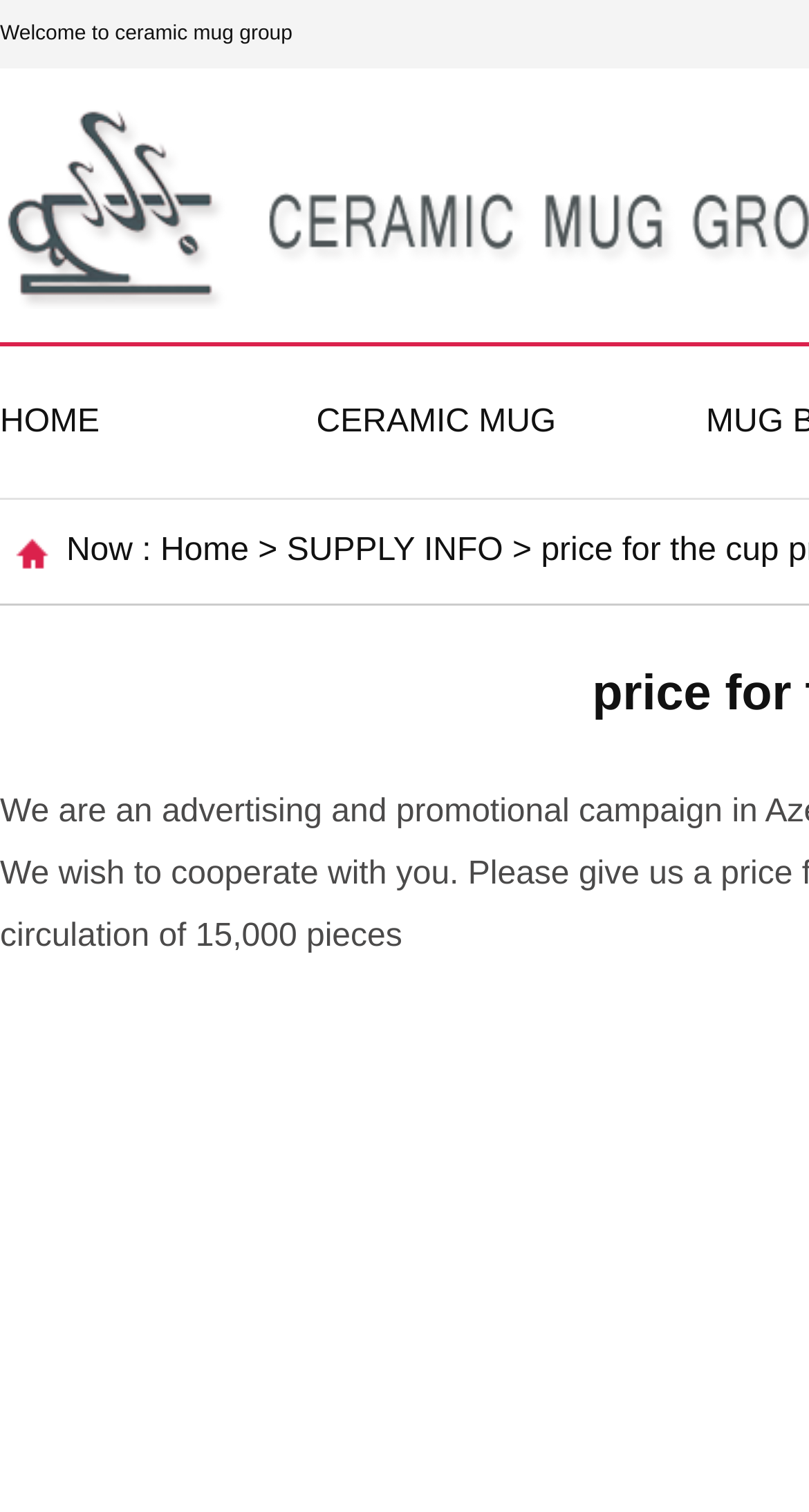Please find the bounding box coordinates (top-left x, top-left y, bottom-right x, bottom-right y) in the screenshot for the UI element described as follows: CERAMIC MUG

[0.391, 0.267, 0.687, 0.29]